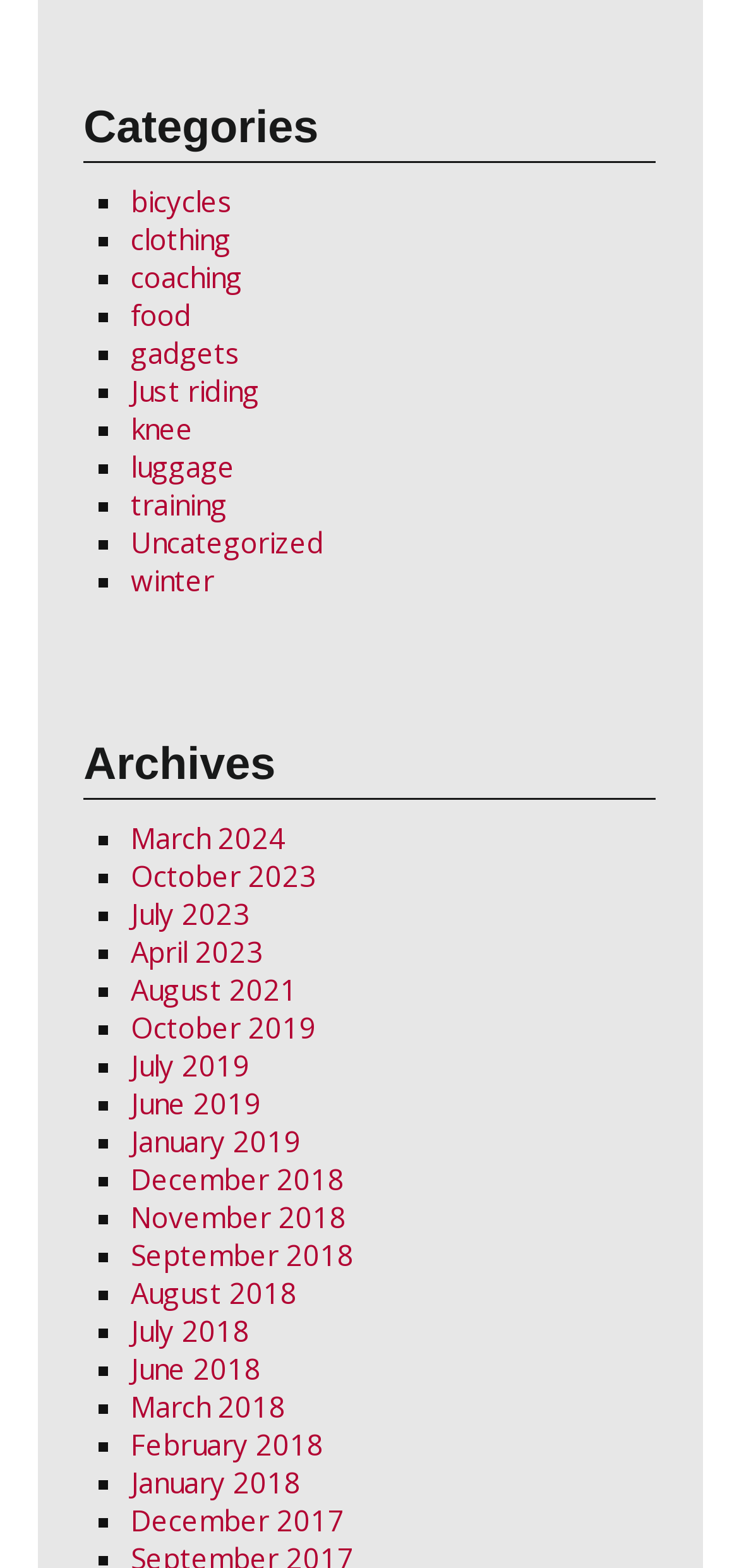How many categories are listed? Using the information from the screenshot, answer with a single word or phrase.

12